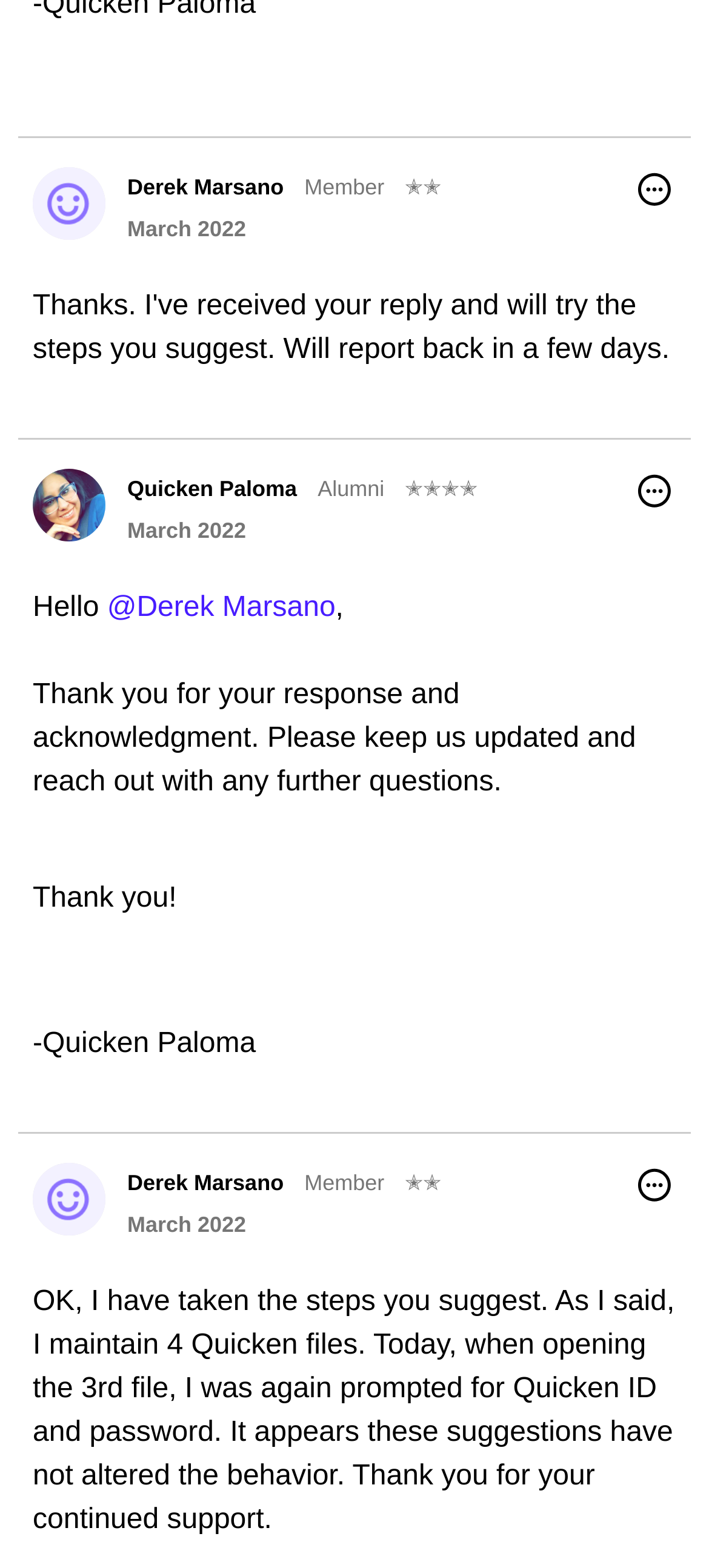Answer the question below with a single word or a brief phrase: 
How many messages are exchanged between users?

3